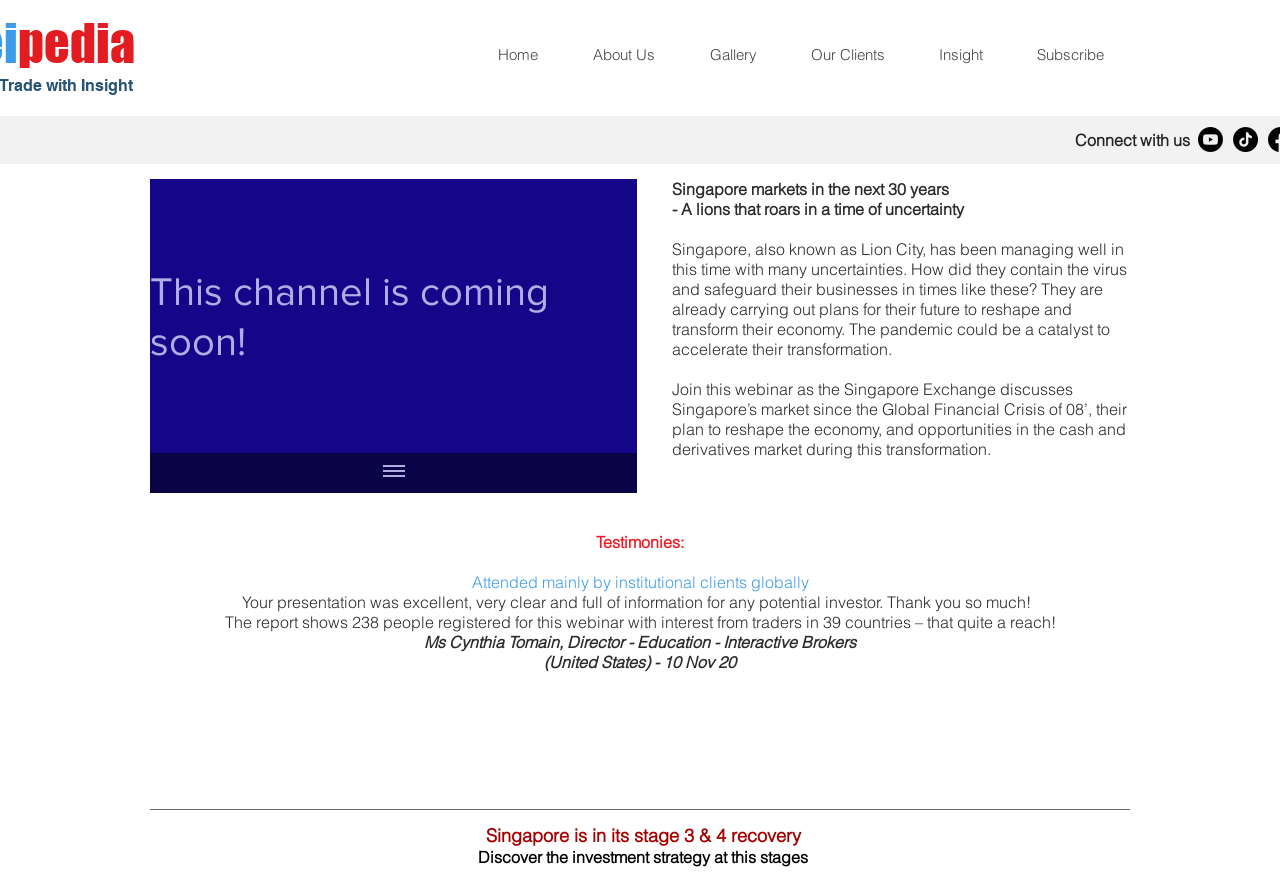Given the element description aria-label="TikTok", specify the bounding box coordinates of the corresponding UI element in the format (top-left x, top-left y, bottom-right x, bottom-right y). All values must be between 0 and 1.

[0.963, 0.145, 0.983, 0.174]